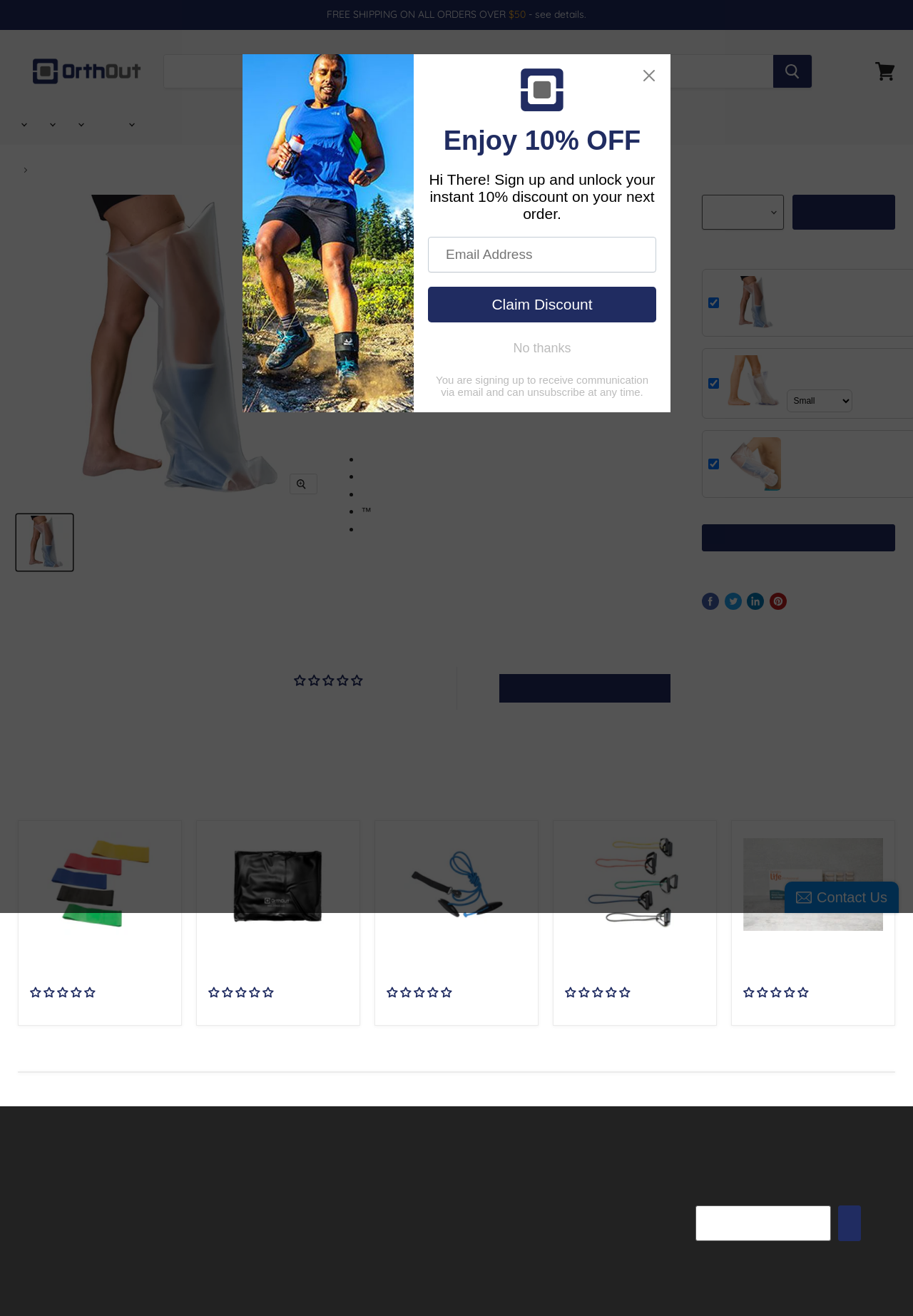Generate a thorough caption that explains the contents of the webpage.

The webpage is about the product "Aquashield Full Leg Cast and Bandage Protector" and its features, benefits, and customer reviews. At the top of the page, there is a navigation menu with links to "Shop", "Login", and "View cart". Below the navigation menu, there is a search bar and a link to "FREE SHIPPING ON ALL ORDERS OVER $50".

The main content of the page is divided into sections. The first section displays a large image of the product, along with a brief description and a "Click to expand" button. Below this section, there are several bullet points highlighting the product's features and benefits.

To the right of the product image, there is a section with a heading "Frequently Bought Together" that displays several related products with checkboxes and images. Below this section, there is a "Share this" section with links to share the product on social media platforms.

Further down the page, there are sections for customer reviews, related products, and a newsletter signup form. The related products section displays several products with images, headings, and links to their respective pages.

At the bottom of the page, there are several headings for "Orthopedic Outfitters", "Customer Care", "Body Part", "Physical Therapy", and "Newsletter", which likely link to other pages on the website.